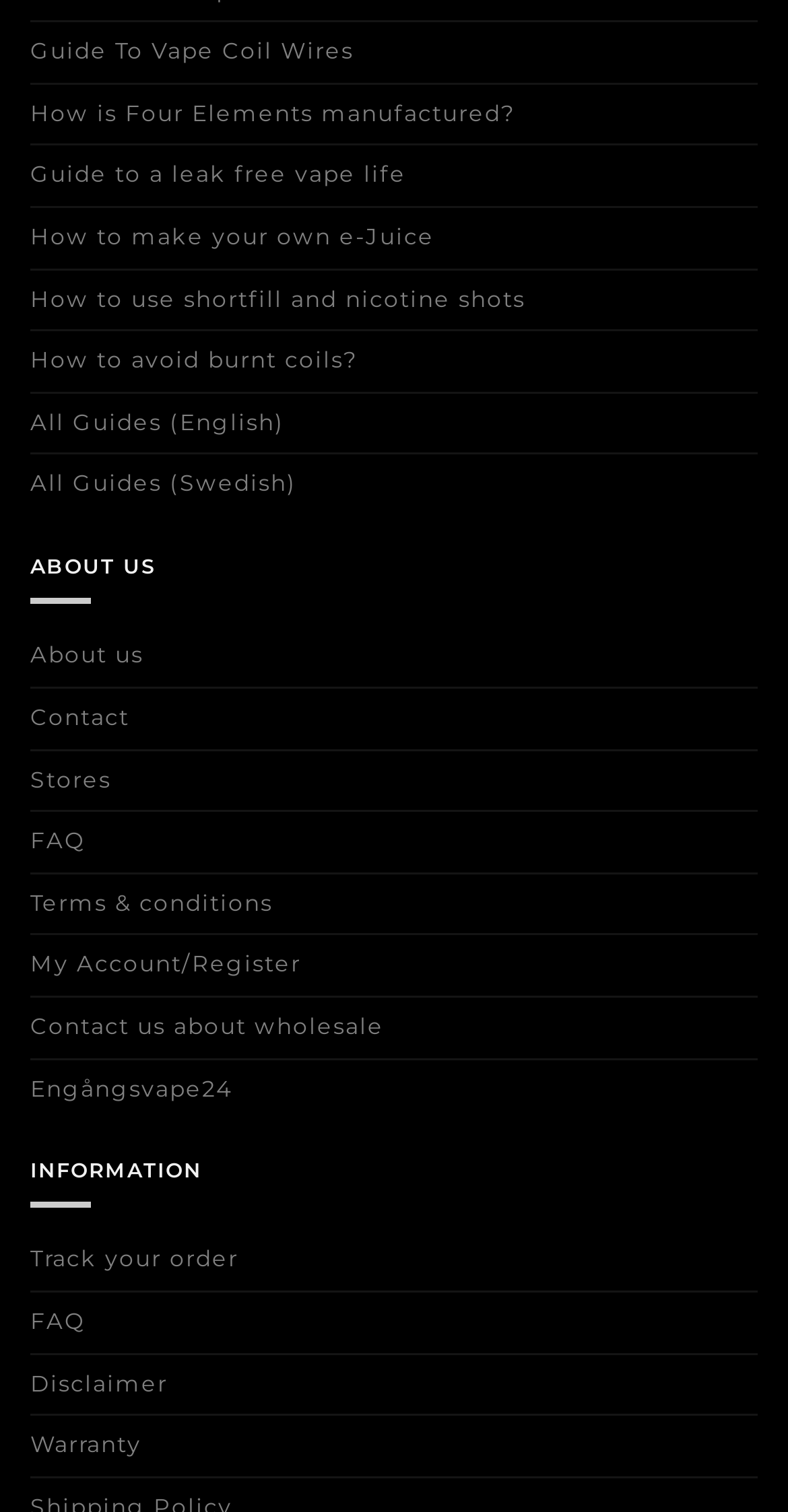Locate the bounding box coordinates of the item that should be clicked to fulfill the instruction: "Read the guide to vape coil wires".

[0.038, 0.015, 0.449, 0.055]